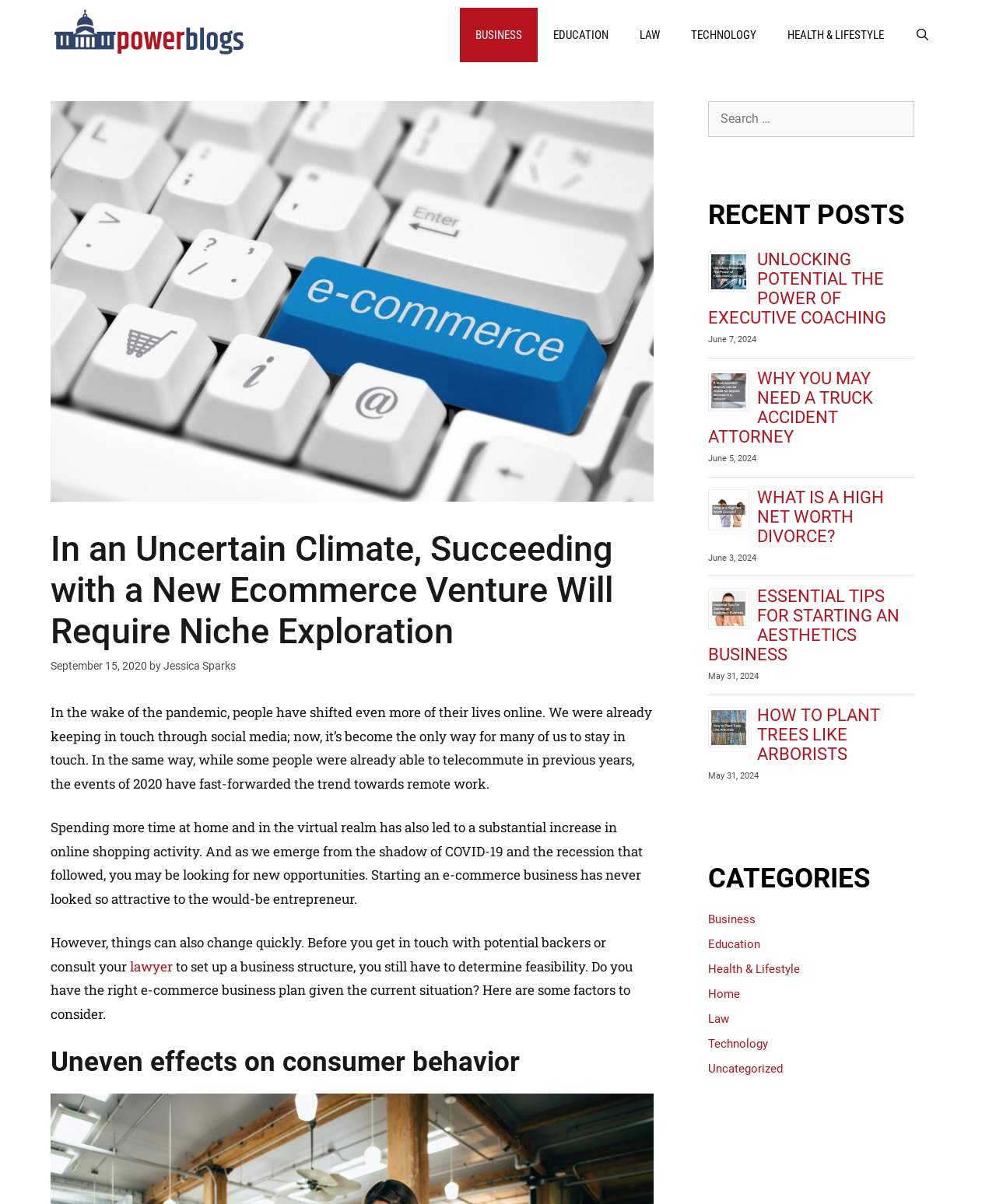What is the image above the header about?
Please respond to the question with a detailed and informative answer.

The image above the header is an illustration of ecommerce on a keyboard, which is related to the main topic of the webpage, setting up an ecommerce business.